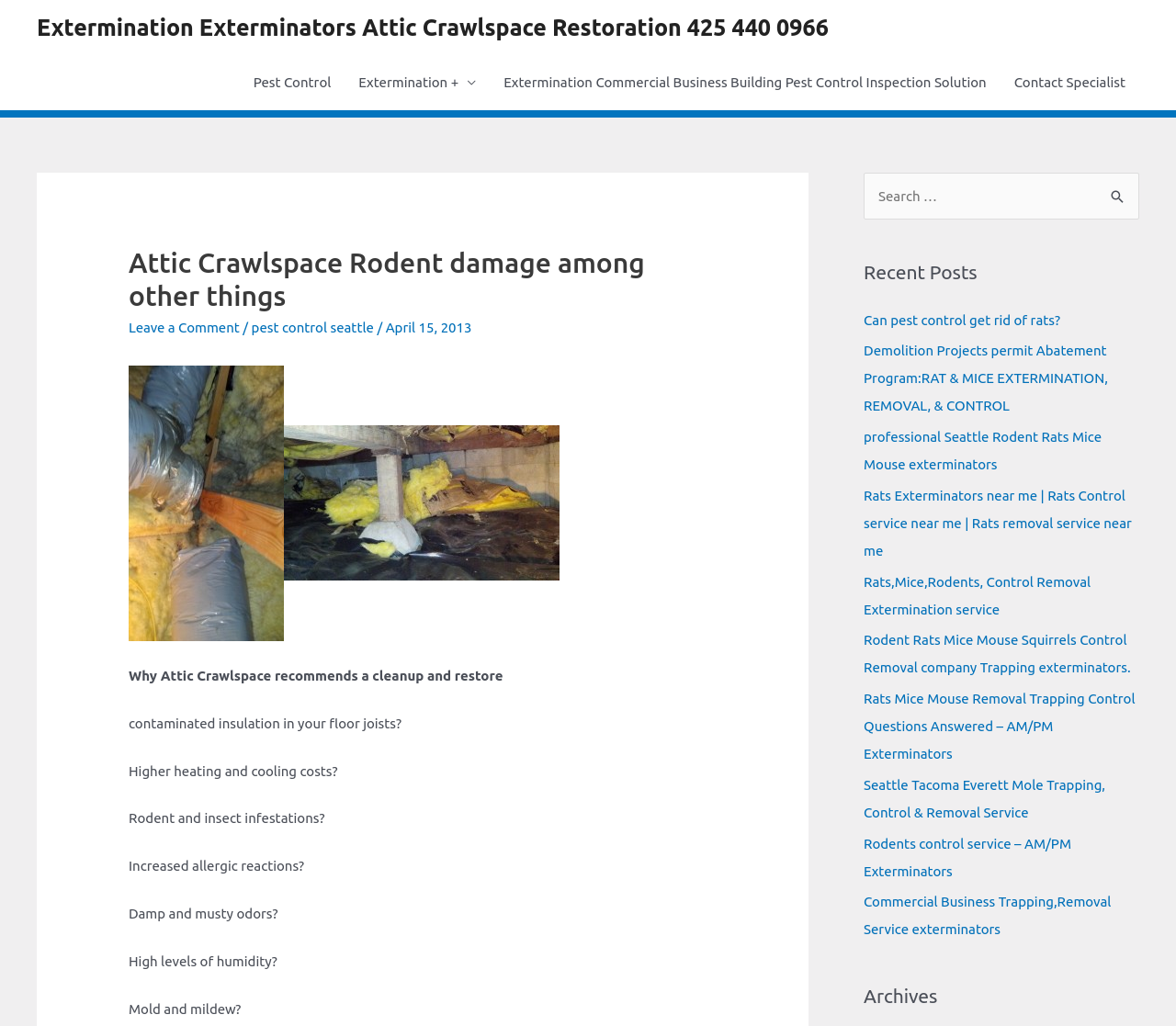What is the phone number to contact the specialist?
Please provide a detailed and thorough answer to the question.

The phone number is mentioned in the link 'Contact Specialist' and is also part of the meta description, indicating that it is a key contact method for the company.